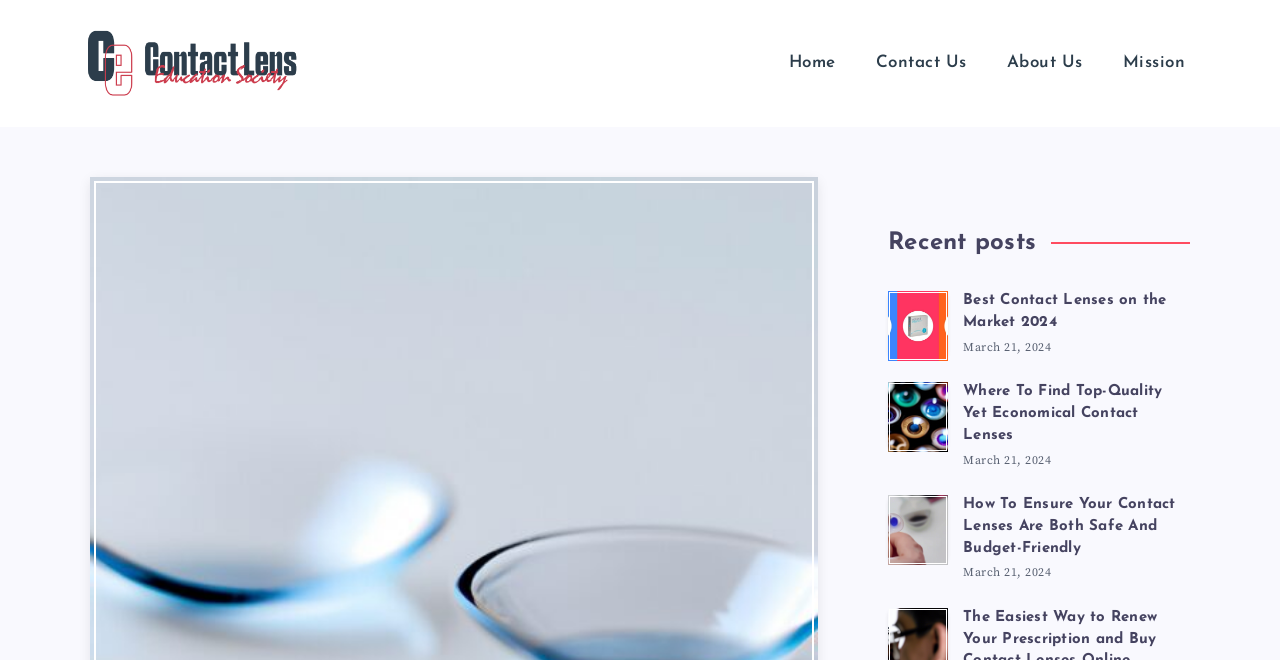Highlight the bounding box coordinates of the element that should be clicked to carry out the following instruction: "go to home page". The coordinates must be given as four float numbers ranging from 0 to 1, i.e., [left, top, right, bottom].

[0.6, 0.061, 0.668, 0.131]